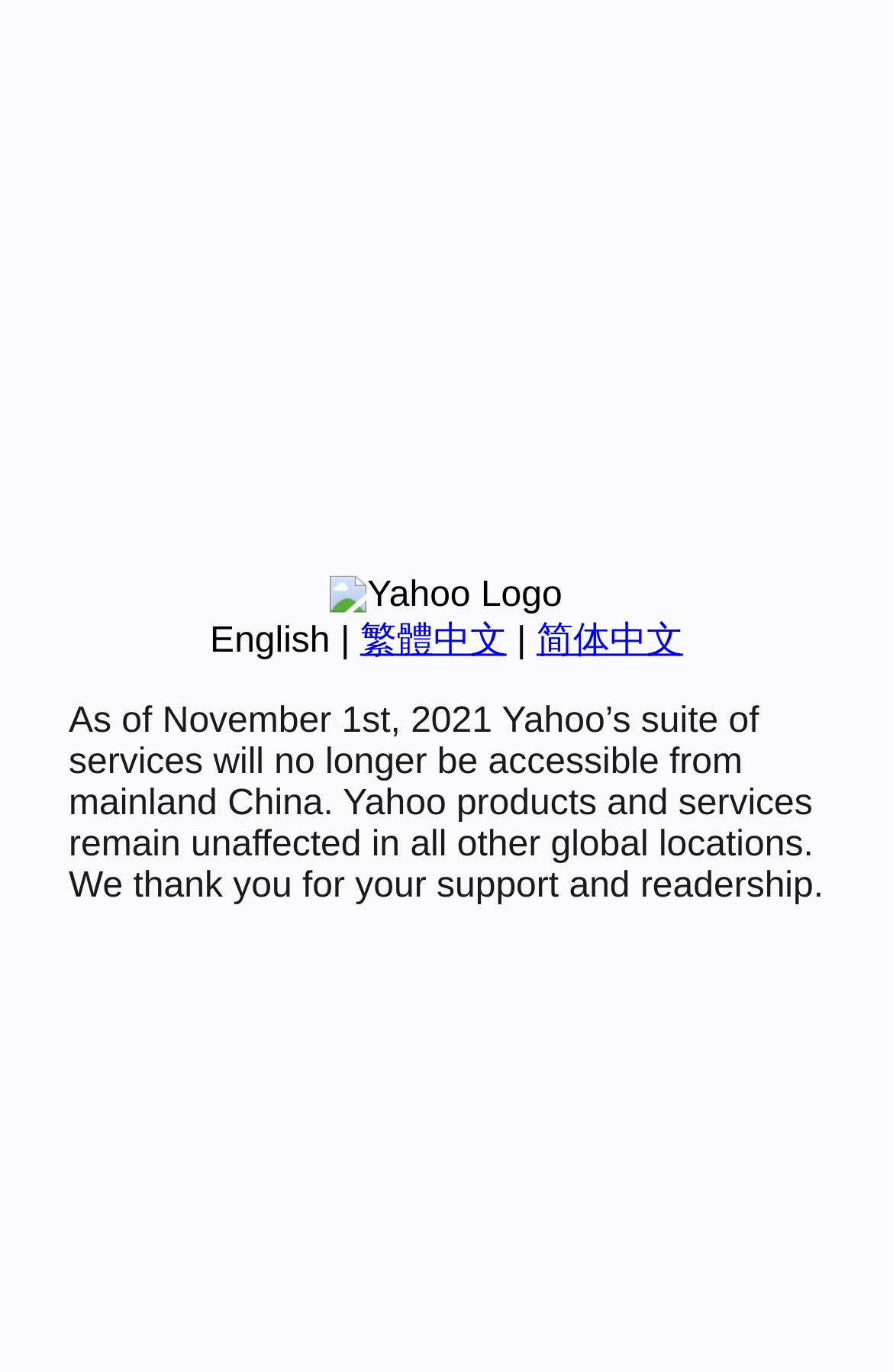Provide the bounding box coordinates of the UI element that matches the description: "English".

[0.235, 0.453, 0.37, 0.481]